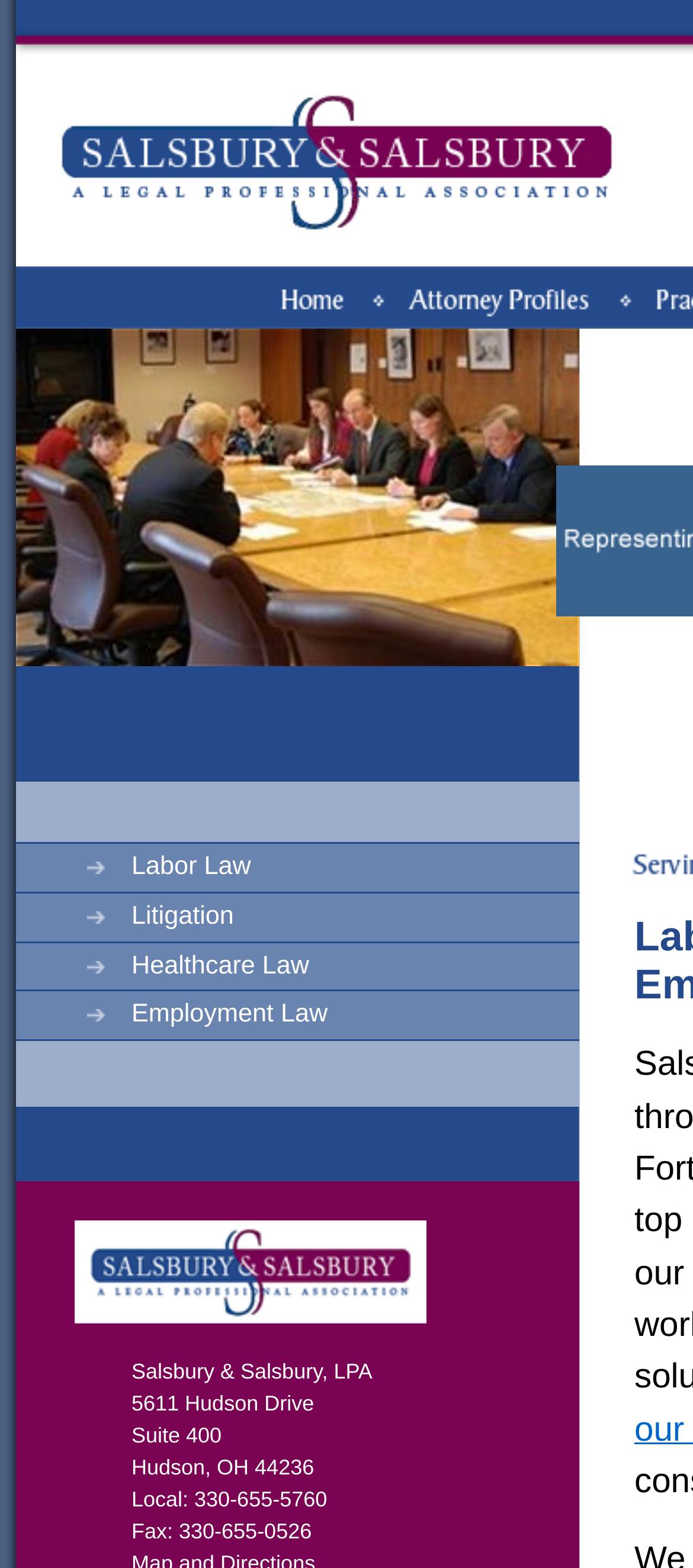What is the fax number of the law firm?
Using the image as a reference, answer with just one word or a short phrase.

330-655-0526